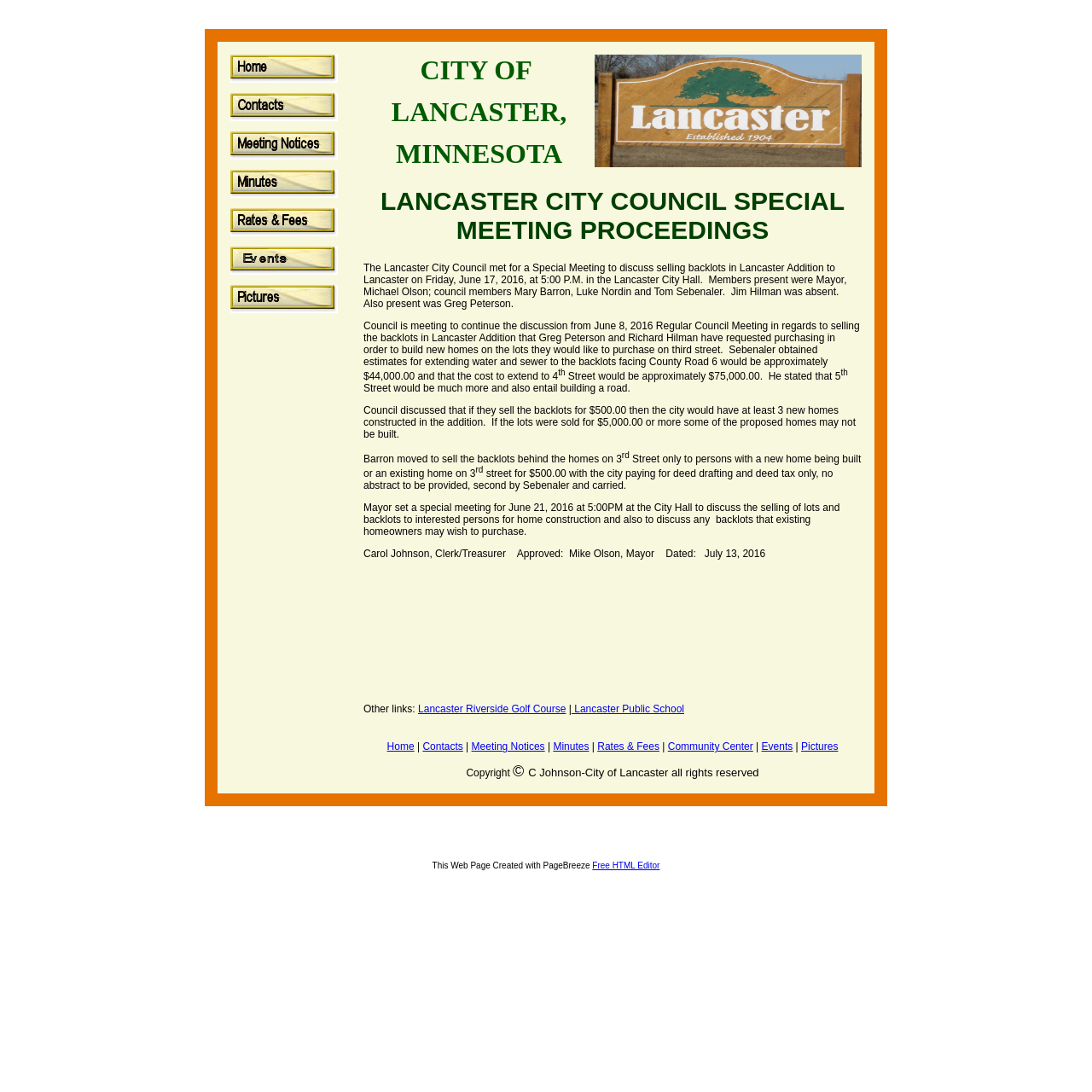Give a detailed account of the webpage.

The webpage is the City of Lancaster's home page, which provides information about the city council's special meeting proceedings. At the top of the page, there is a navigation menu with links to various sections, including Home, Contacts, Meeting Notices, Minutes, Rates & Fees, Events, and Pictures. Below the menu, there is a large section dedicated to the special meeting proceedings, which includes a detailed report of the meeting, including the attendees, discussions, and decisions made.

The report is divided into several paragraphs, with headings and subheadings to organize the content. The text is dense and informative, providing specific details about the meeting, such as the date, time, and location, as well as the topics discussed, including the sale of backlots in Lancaster Addition and the extension of water and sewer services.

To the right of the report, there is a sidebar with links to other relevant pages, including Lancaster Riverside Golf Course and Lancaster Public School. At the bottom of the page, there is a copyright notice and a link to a free HTML editor.

The overall layout of the page is simple and functional, with a focus on providing easy access to the information about the city council's meeting proceedings.